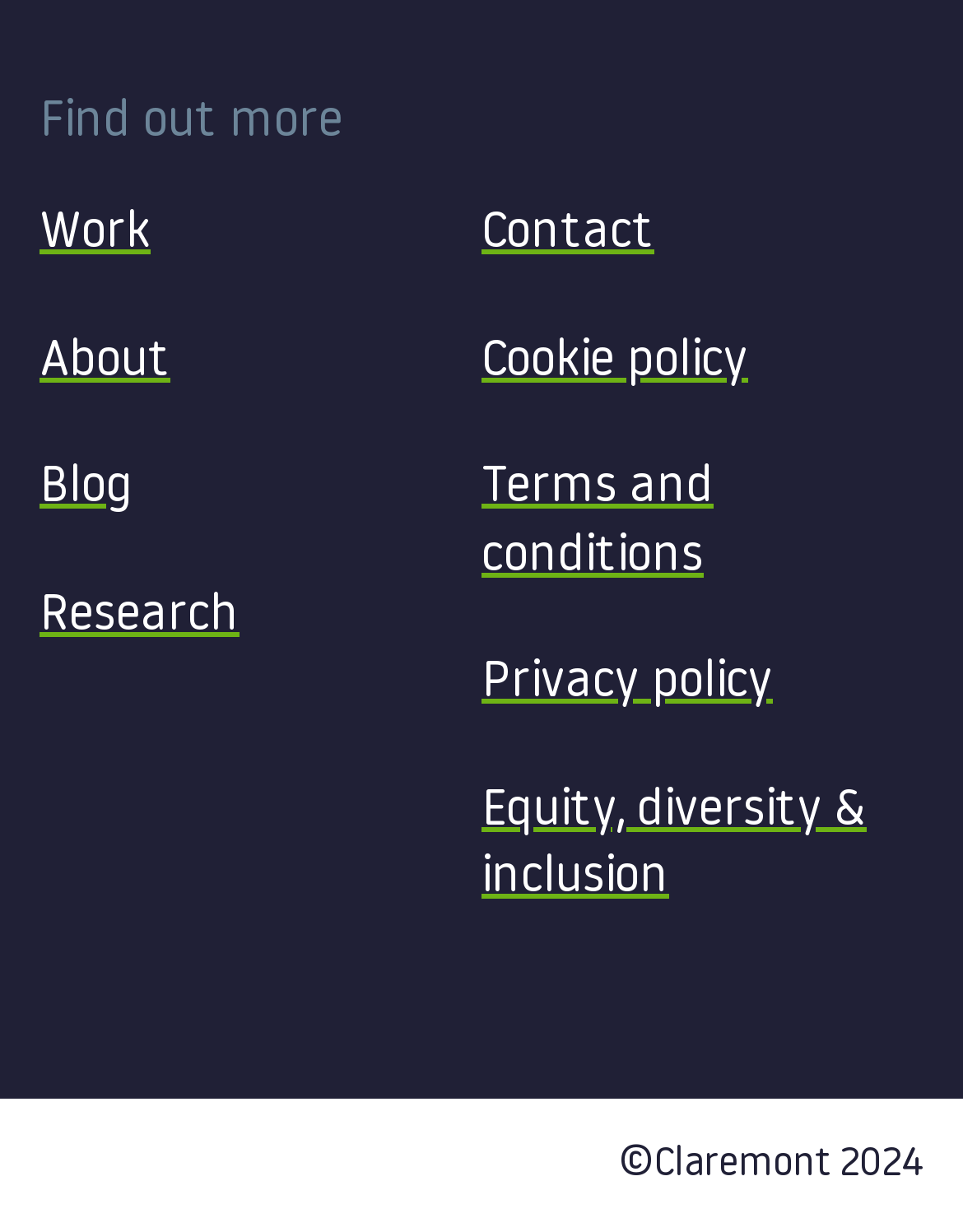What is the first link in the navigation?
Give a one-word or short-phrase answer derived from the screenshot.

Work